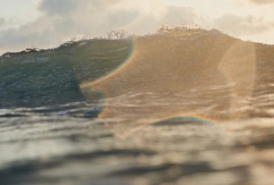Respond with a single word or phrase for the following question: 
What is reflected on the surface of the water?

Sunlight